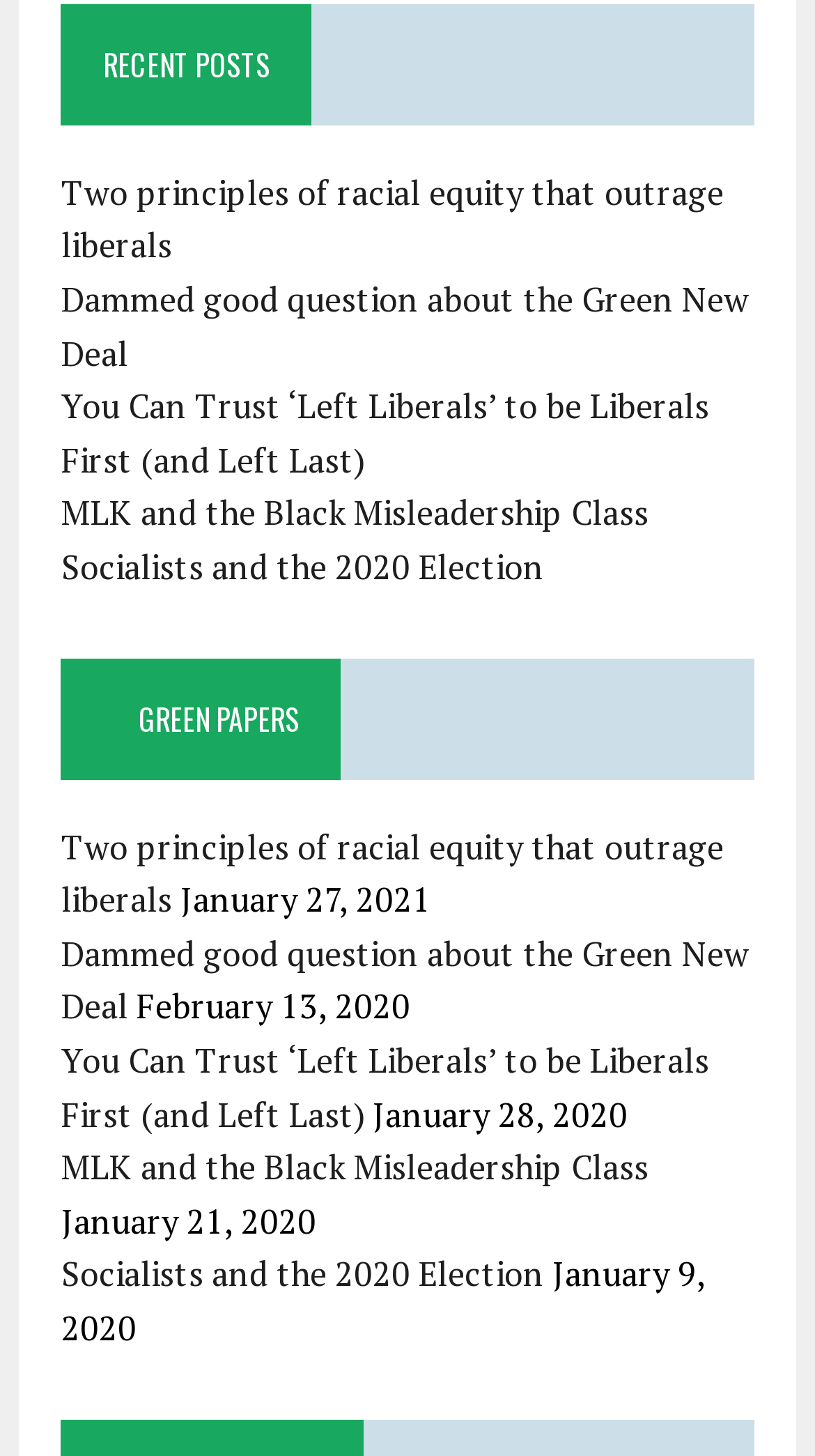Locate the bounding box coordinates of the item that should be clicked to fulfill the instruction: "view recent posts".

[0.075, 0.002, 0.925, 0.086]